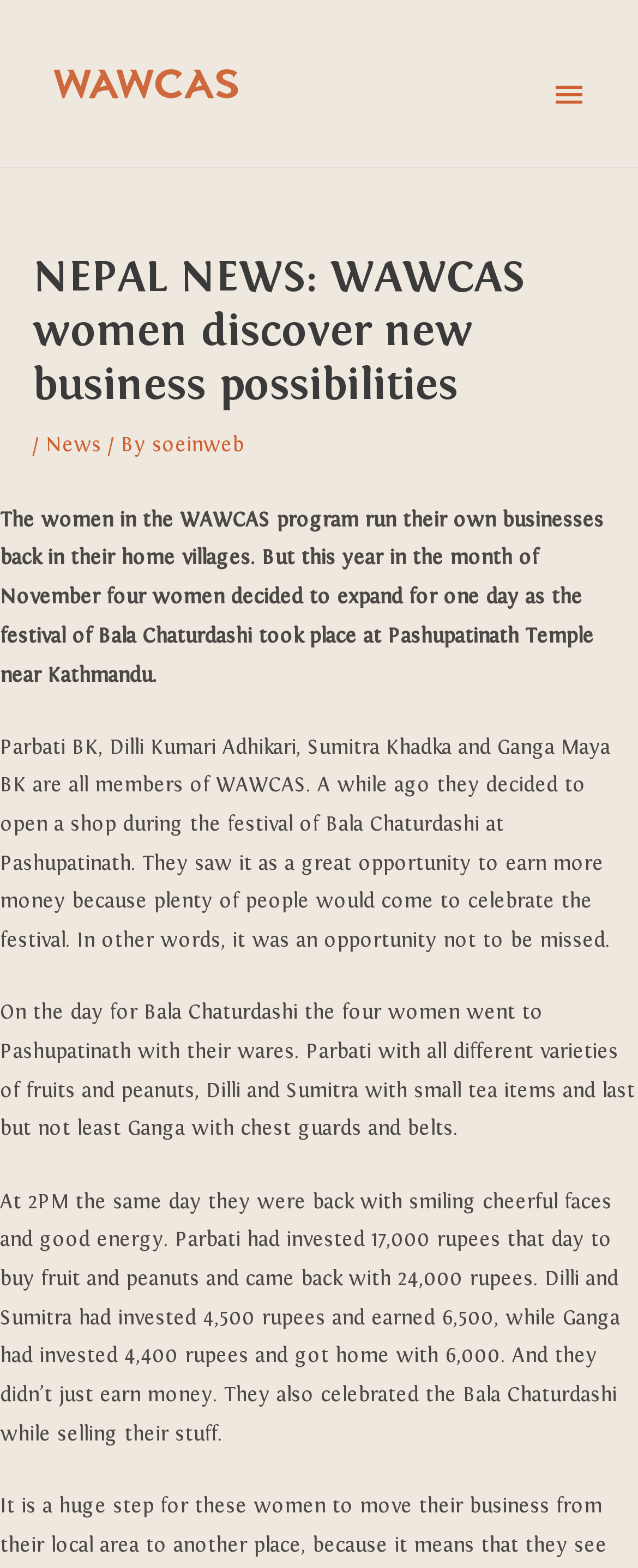Show the bounding box coordinates for the HTML element as described: "alt="Wawcas International"".

[0.082, 0.045, 0.374, 0.06]